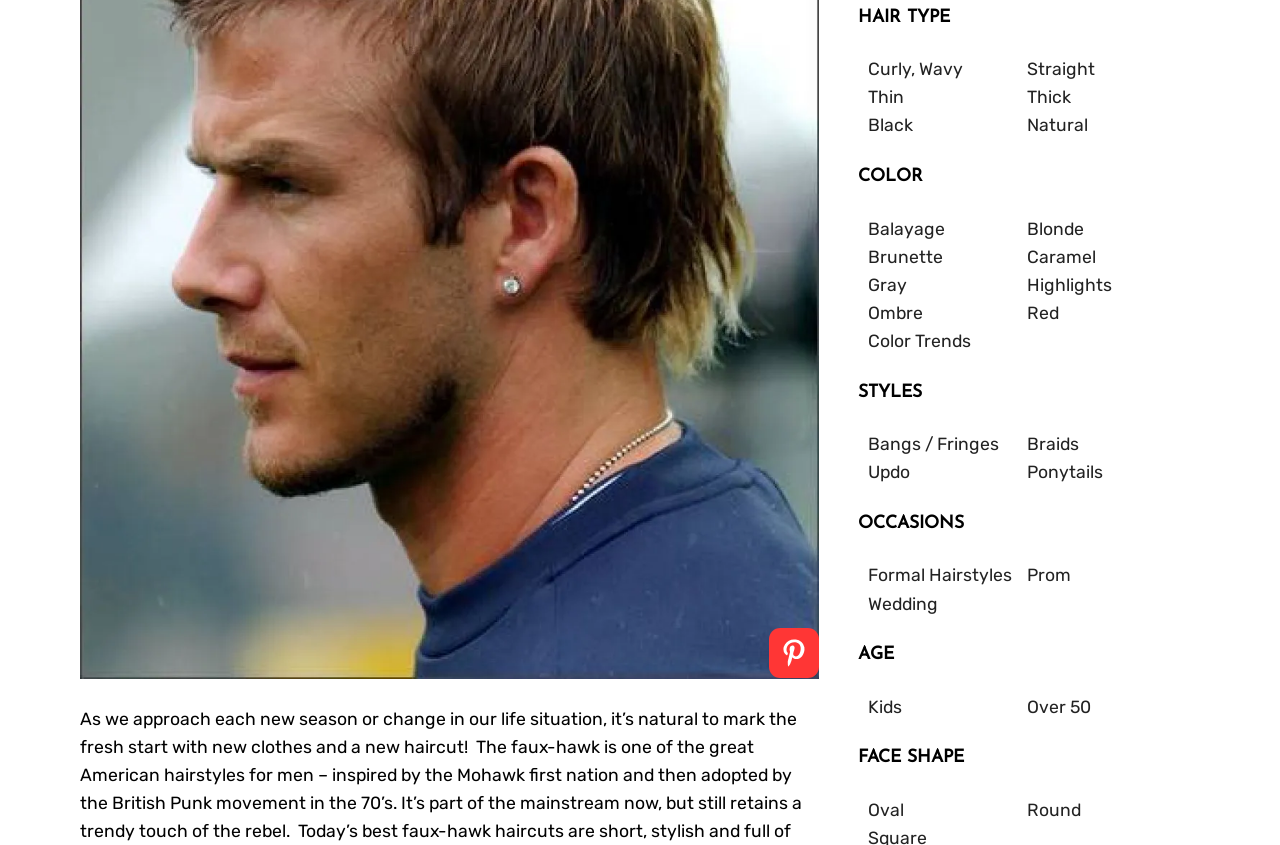Locate the bounding box coordinates of the element to click to perform the following action: 'Explore hairstyles for formal occasions'. The coordinates should be given as four float values between 0 and 1, in the form of [left, top, right, bottom].

[0.678, 0.669, 0.79, 0.693]